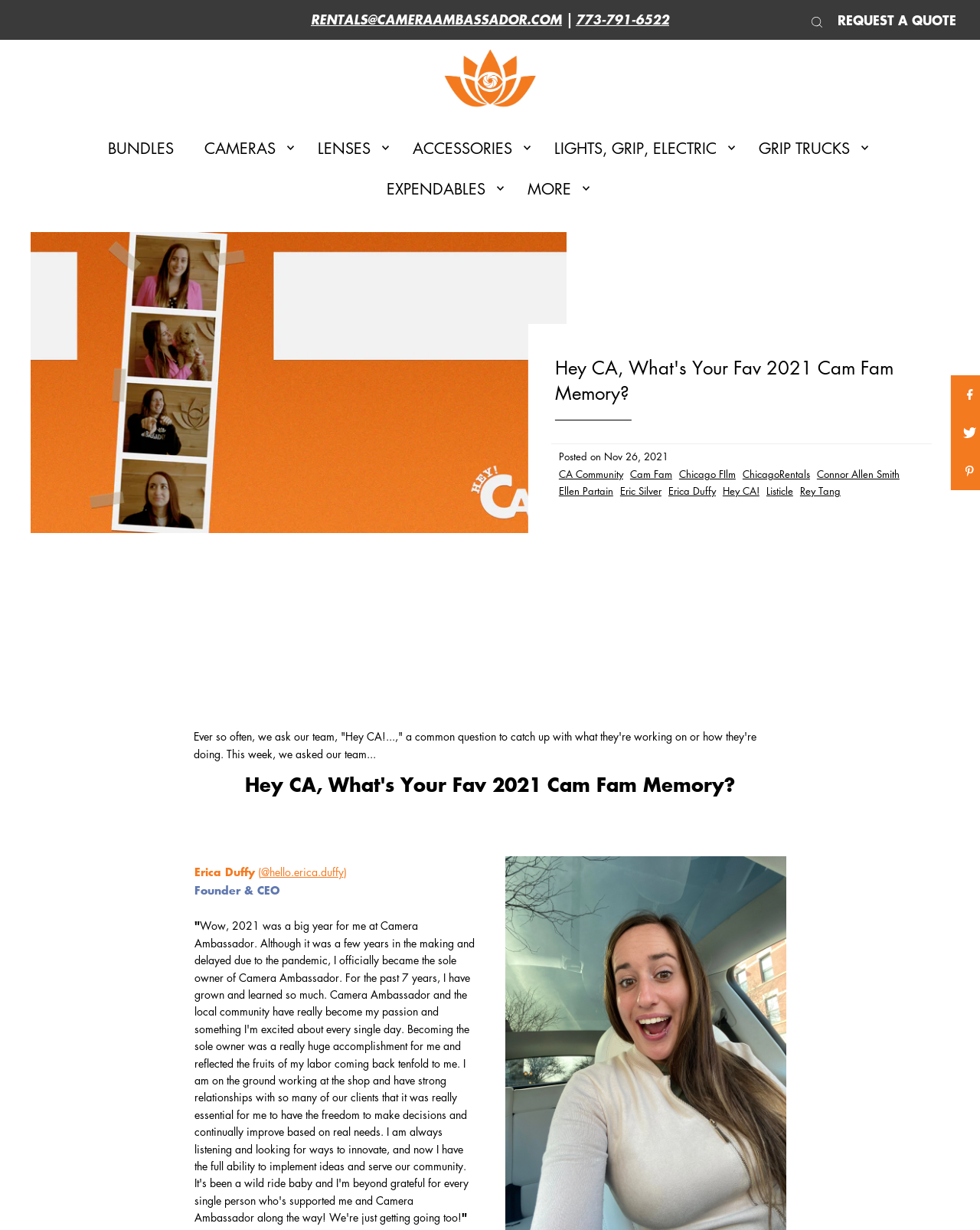Respond to the following question with a brief word or phrase:
What is the email address to contact Camera Ambassador Rentals?

RENTALS@CAMERAAMBASSADOR.COM